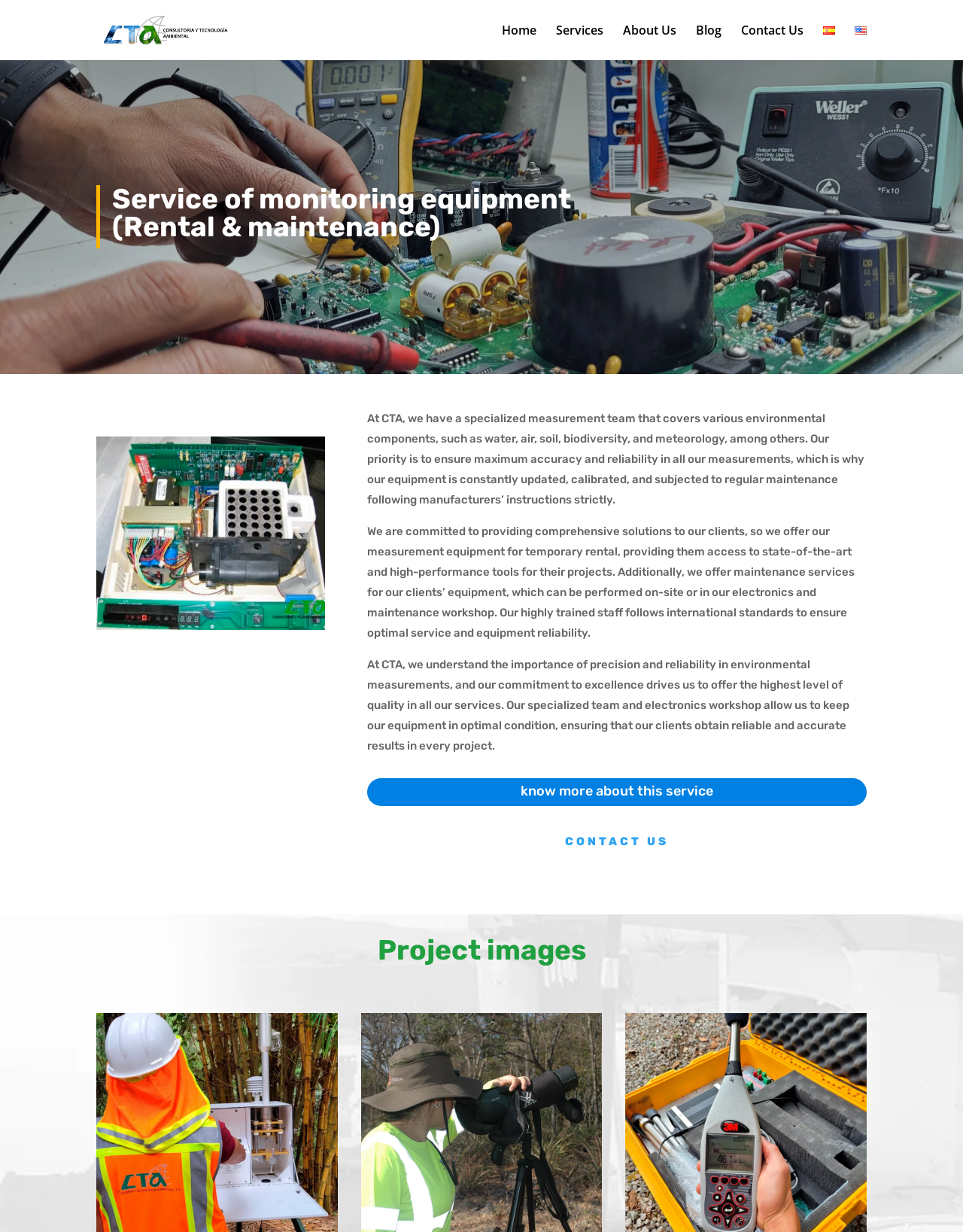Determine the bounding box coordinates of the clickable element to achieve the following action: 'Click on the Home link'. Provide the coordinates as four float values between 0 and 1, formatted as [left, top, right, bottom].

[0.521, 0.02, 0.557, 0.049]